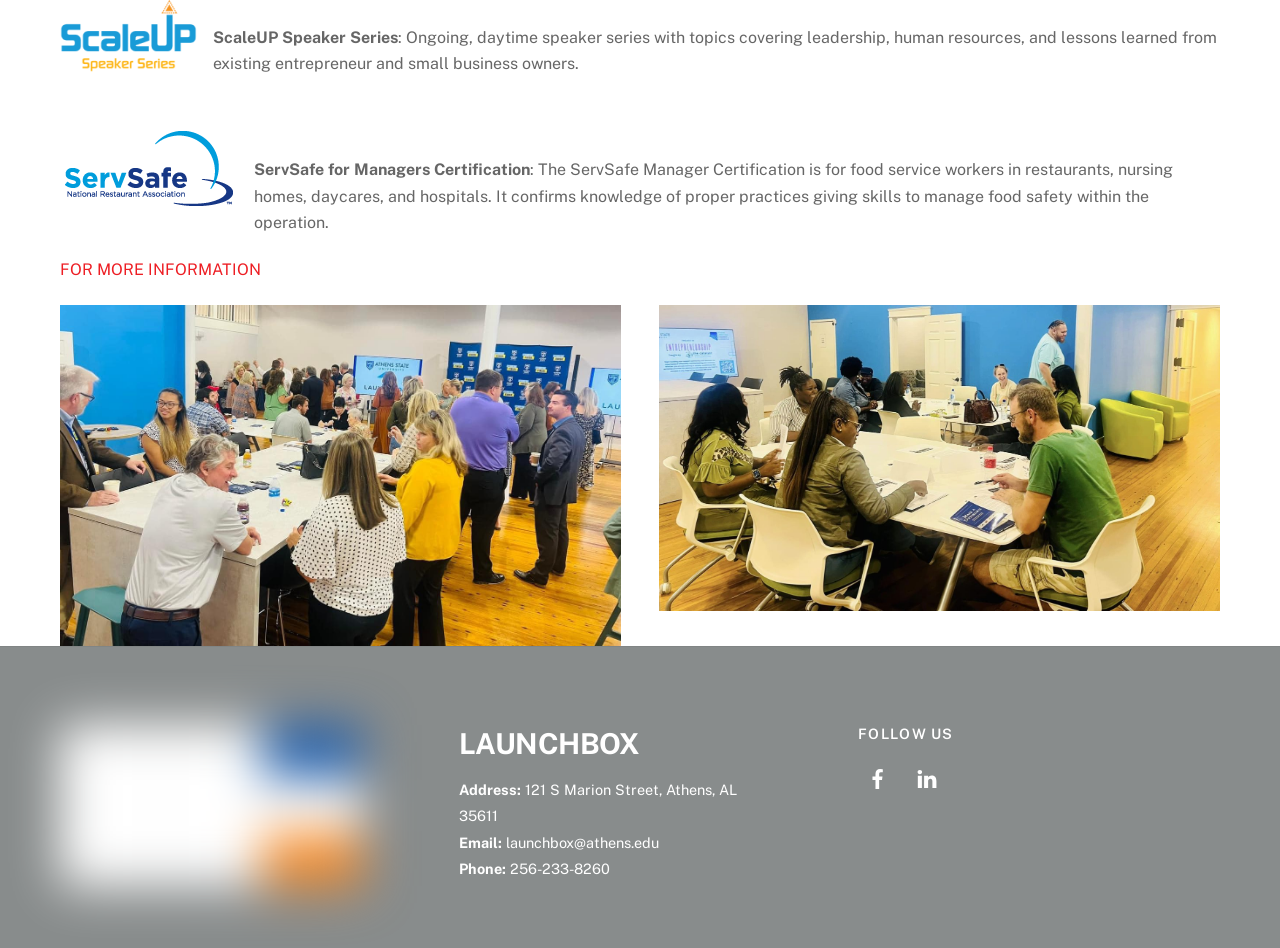Identify the bounding box of the UI element described as follows: "FOR MORE INFORMATION". Provide the coordinates as four float numbers in the range of 0 to 1 [left, top, right, bottom].

[0.047, 0.275, 0.204, 0.295]